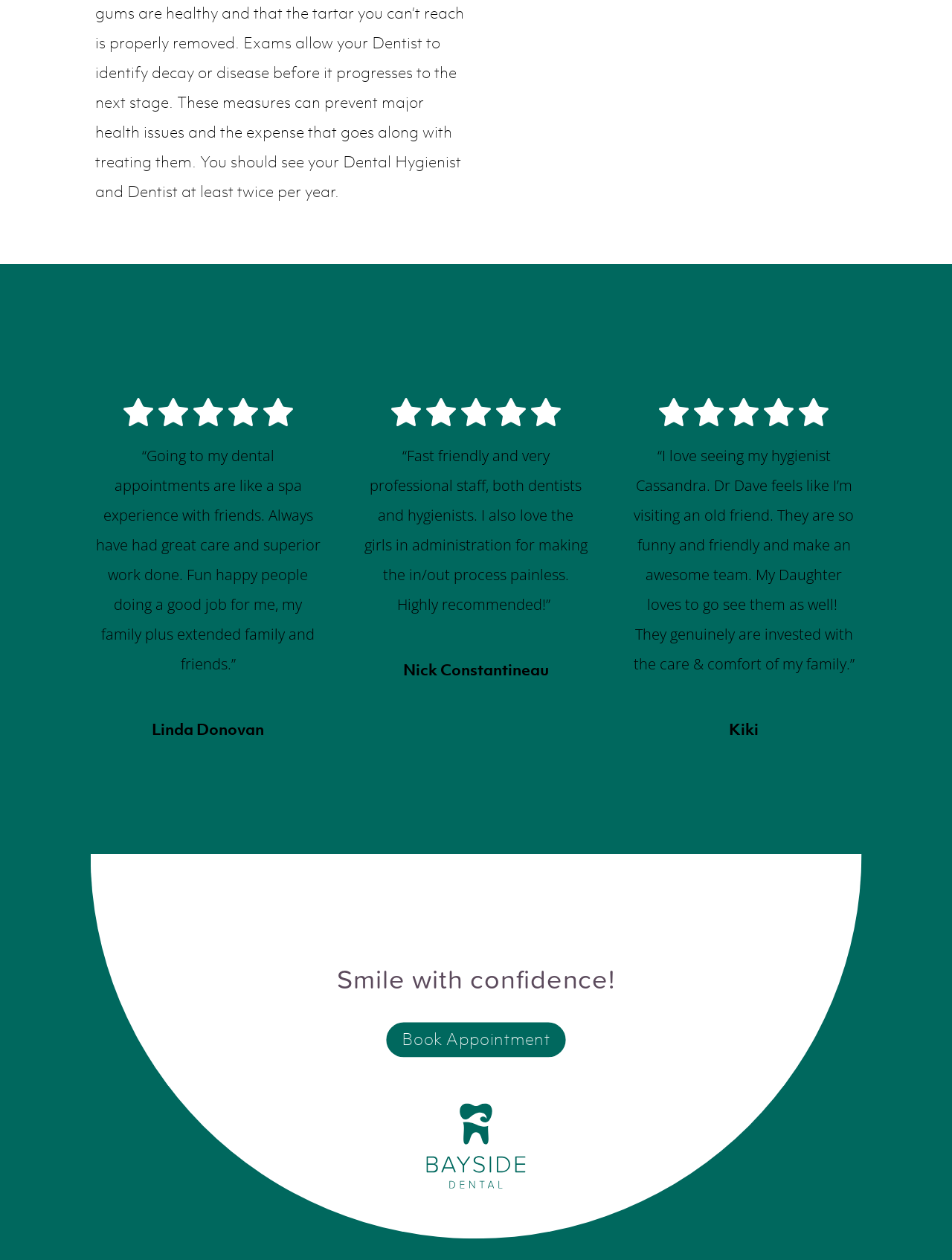Identify the bounding box coordinates for the UI element described as: "alt="5 star review"".

[0.663, 0.316, 0.9, 0.338]